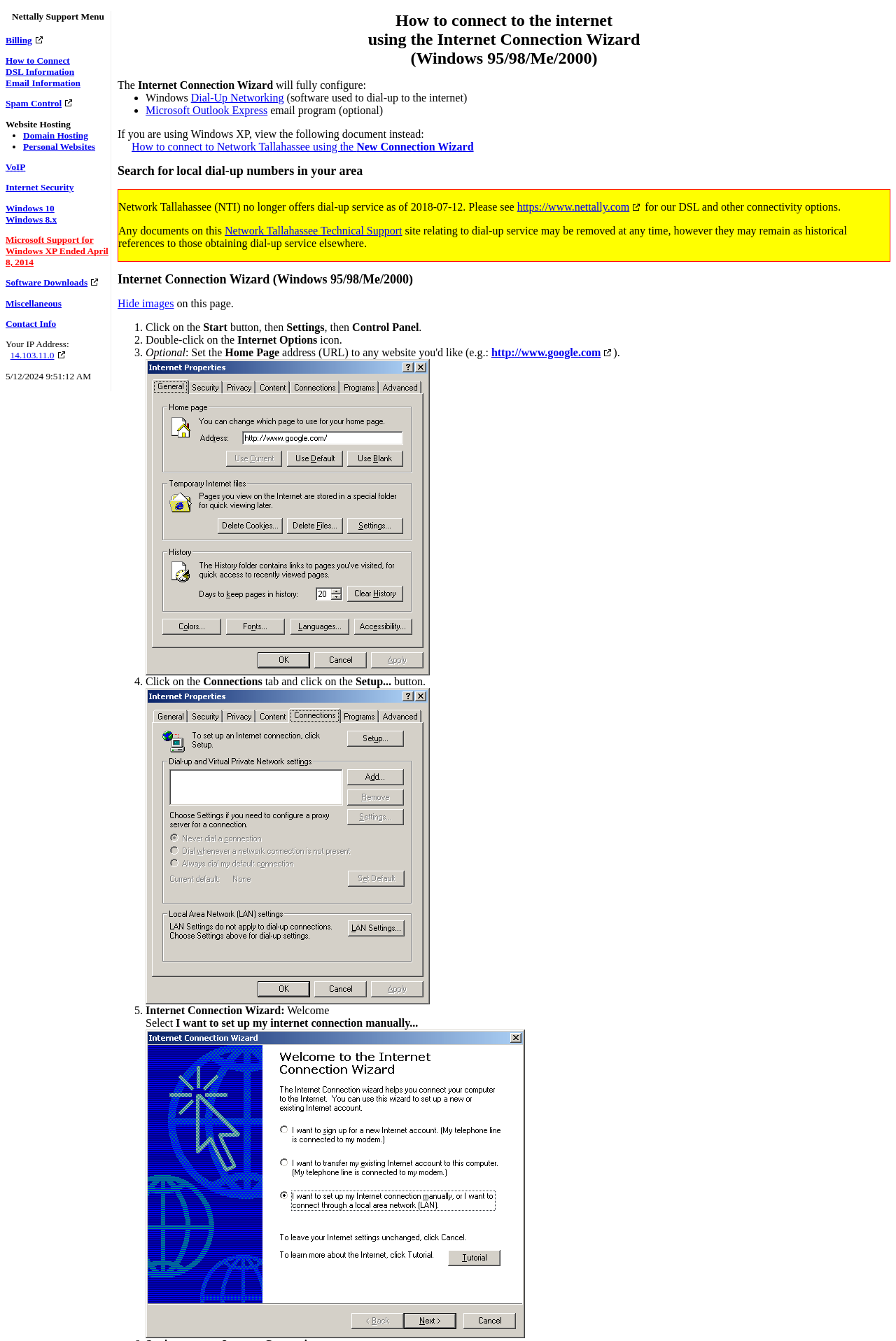Given the description of a UI element: "https://www.nettally.com", identify the bounding box coordinates of the matching element in the webpage screenshot.

[0.577, 0.15, 0.717, 0.159]